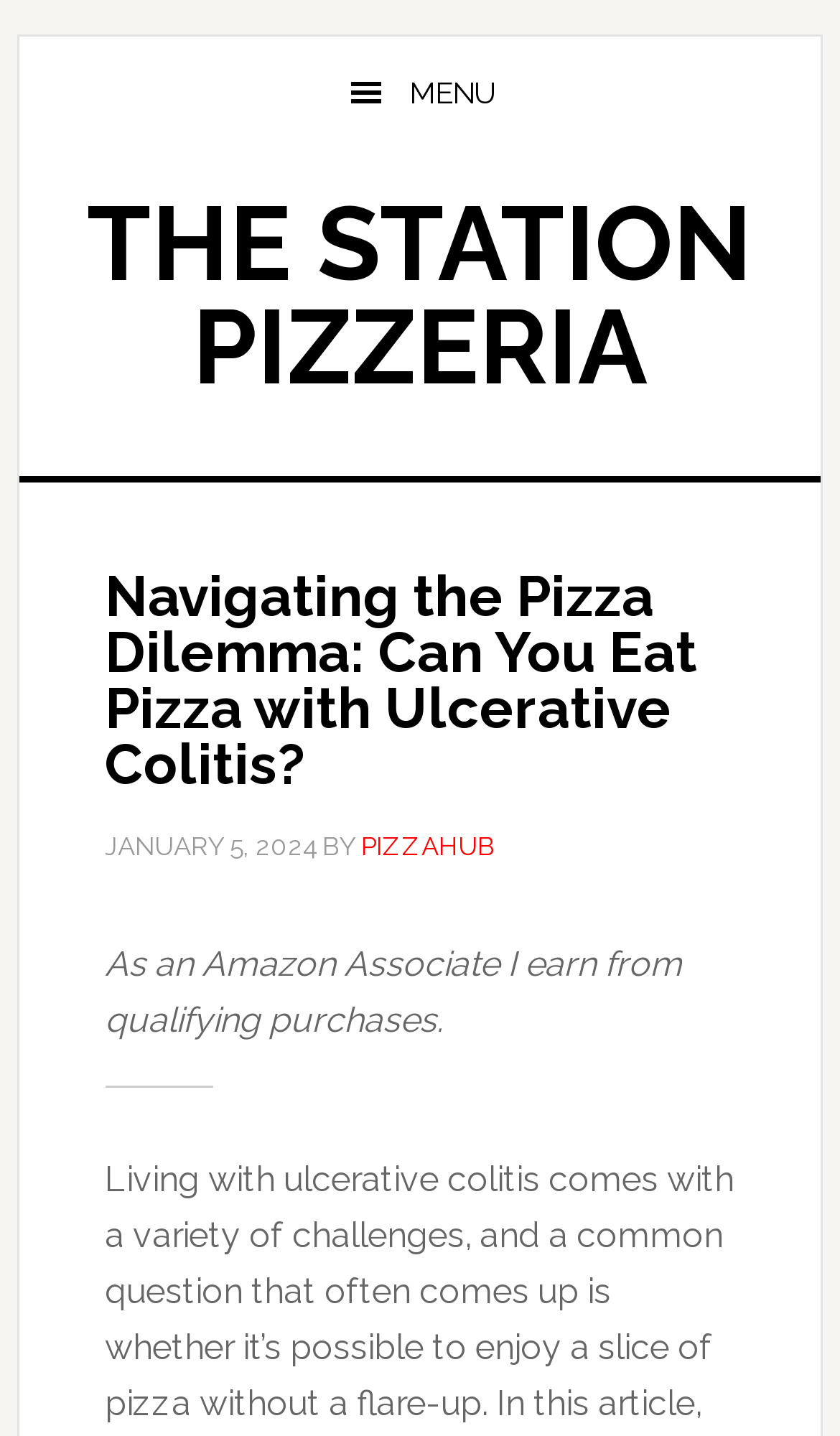What is the name of the pizzeria?
Based on the image, respond with a single word or phrase.

THE STATION PIZZERIA